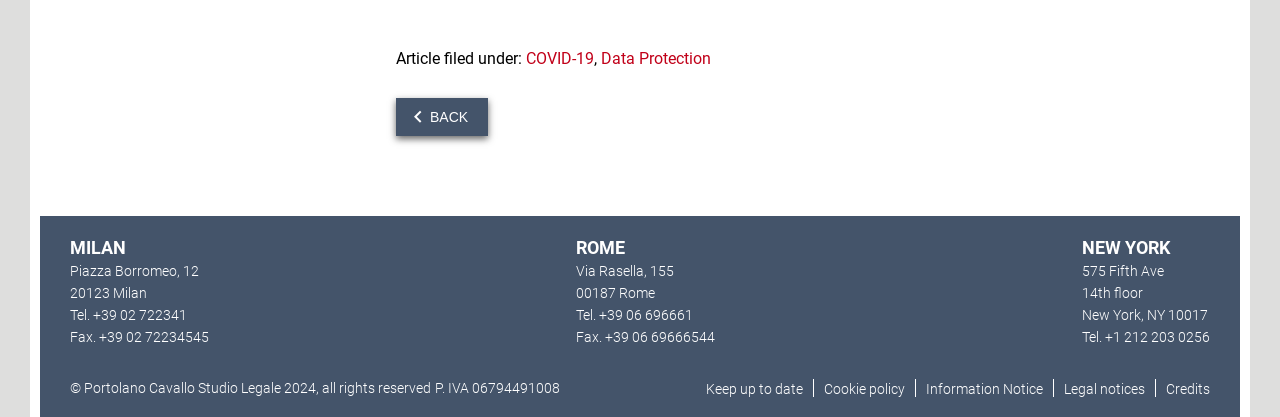What is the fax number of the Milan office?
Give a detailed and exhaustive answer to the question.

I found a link with the text 'MILAN Piazza Borromeo, 12 20123 Milan Tel. +39 02 722341 Fax. +39 02 72234545' which contains the fax number of the Milan office, so I extracted the fax number from the link.